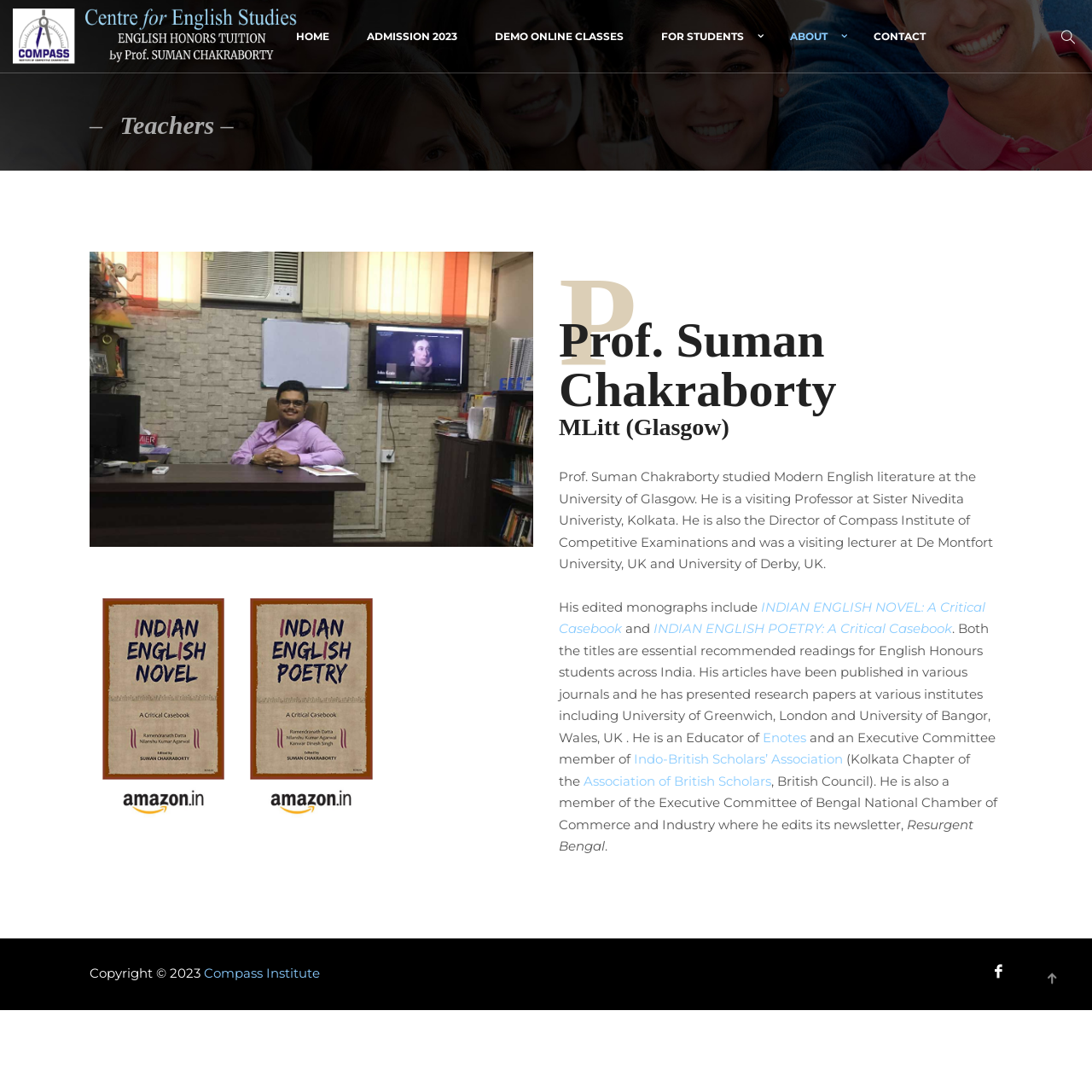What is the focus of the educational program?
Look at the image contained within the red bounding box and provide a detailed answer based on the visual details you can infer from it.

The caption states that the program is focused on critical analysis and appreciation of English texts, which suggests that the program's primary focus is on English literature.